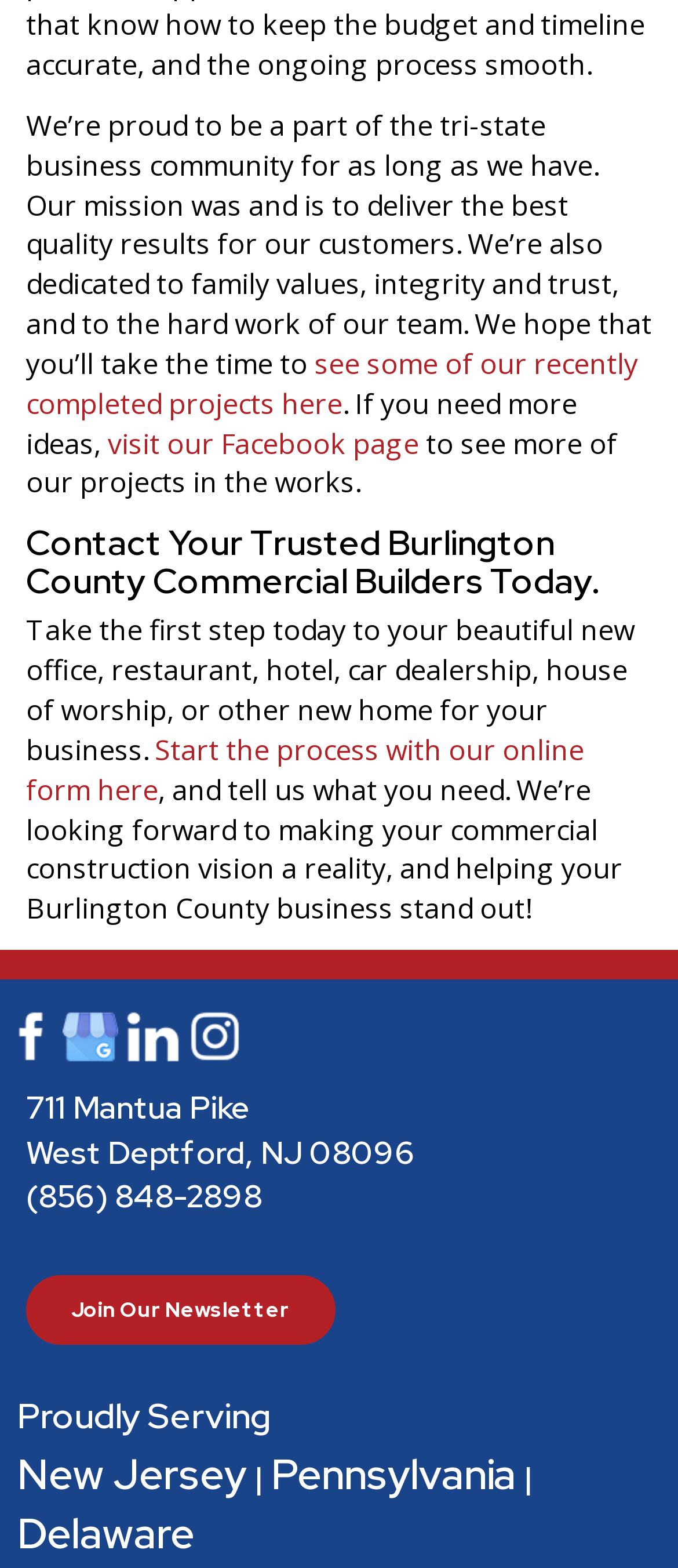Predict the bounding box for the UI component with the following description: "visit our Facebook page".

[0.159, 0.27, 0.618, 0.295]